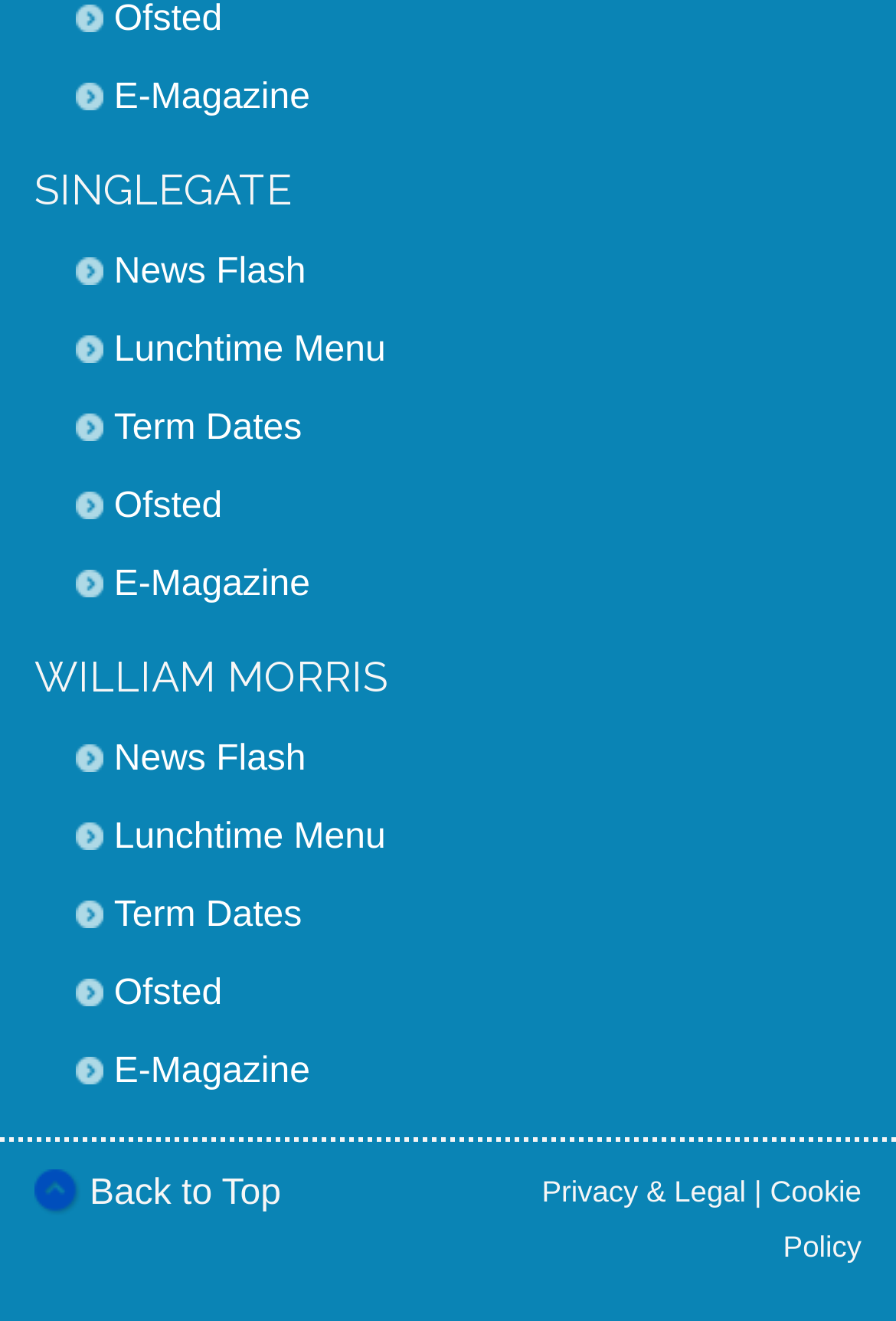Please specify the bounding box coordinates of the element that should be clicked to execute the given instruction: 'view News Flash'. Ensure the coordinates are four float numbers between 0 and 1, expressed as [left, top, right, bottom].

[0.127, 0.192, 0.341, 0.221]